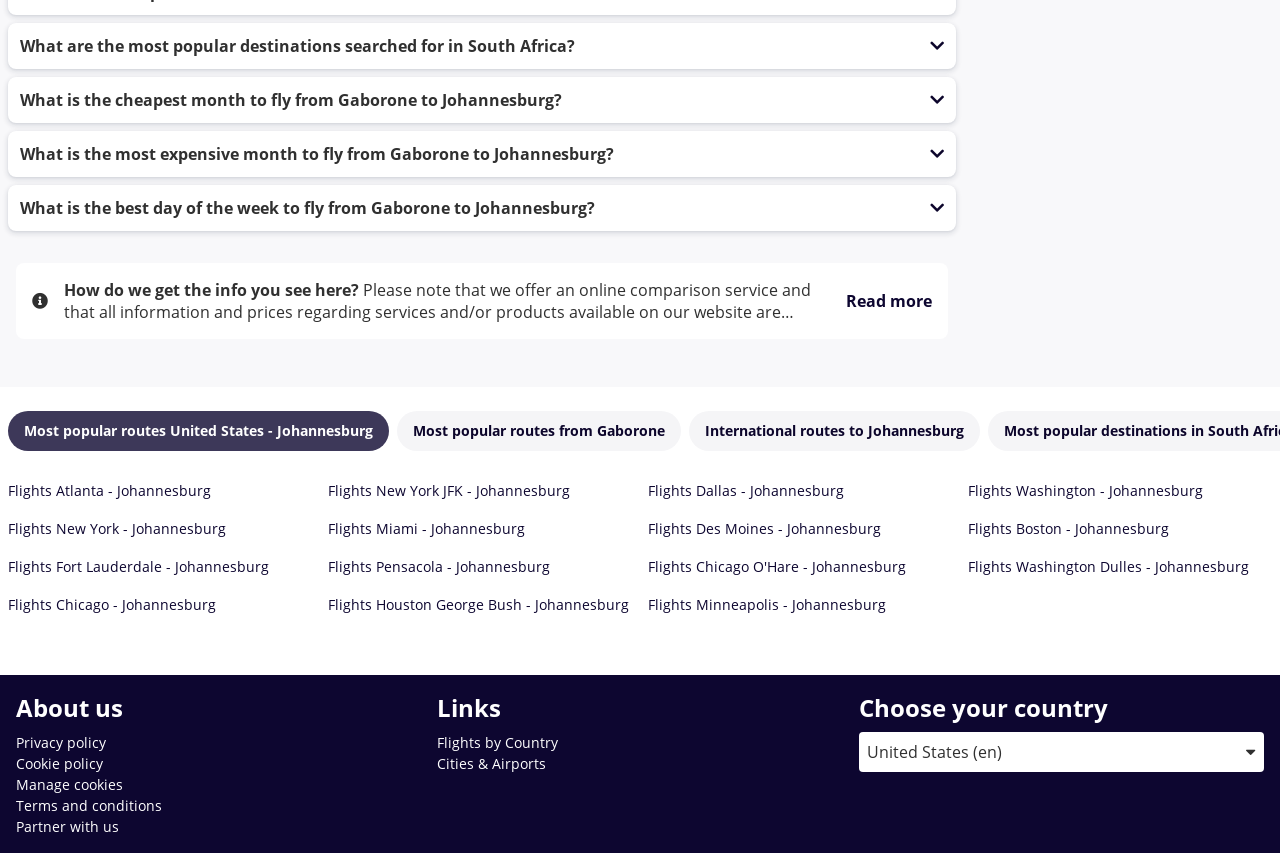Determine the bounding box for the UI element that matches this description: "Flights Des Moines - Johannesburg".

[0.506, 0.608, 0.688, 0.631]